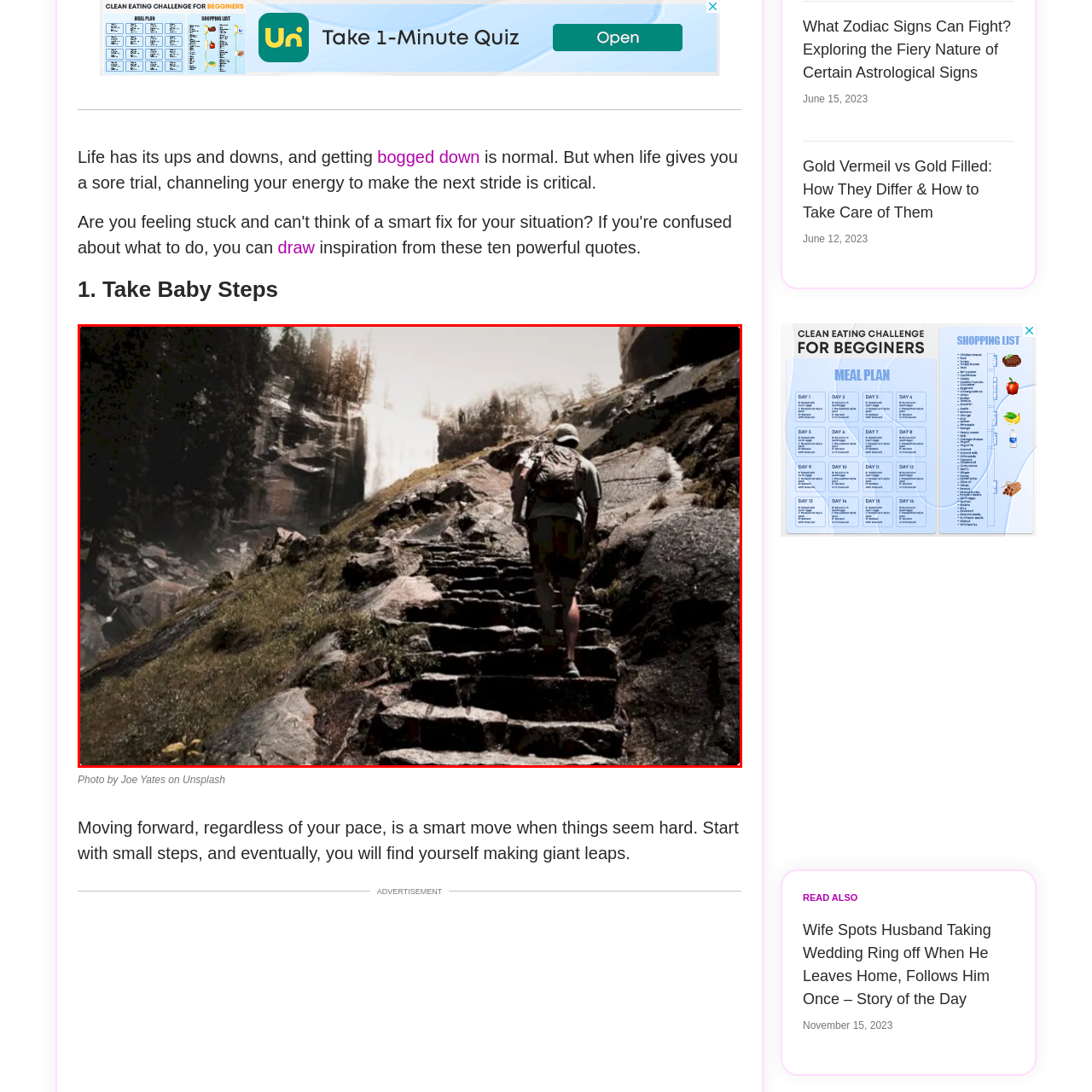Detail the scene within the red-bordered box in the image, including all relevant features and actions.

The image captures a hiker ascending a rugged stone staircase that leads up a hillside, surrounded by a breathtaking natural landscape. Sunlight filters through the trees on the left, illuminating the scene and creating a warm, inviting atmosphere. In the background, a majestic waterfall cascades down a rocky cliff, enhancing the sense of adventure and exploration. The hiker, equipped with a backpack, appears determined and focused, embodying the spirit of perseverance as they navigate the path. This visual moment is a reminder of the power of taking small steps toward greater achievements, perfectly aligning with the accompanying quote about resilience and making progress in the face of challenges.